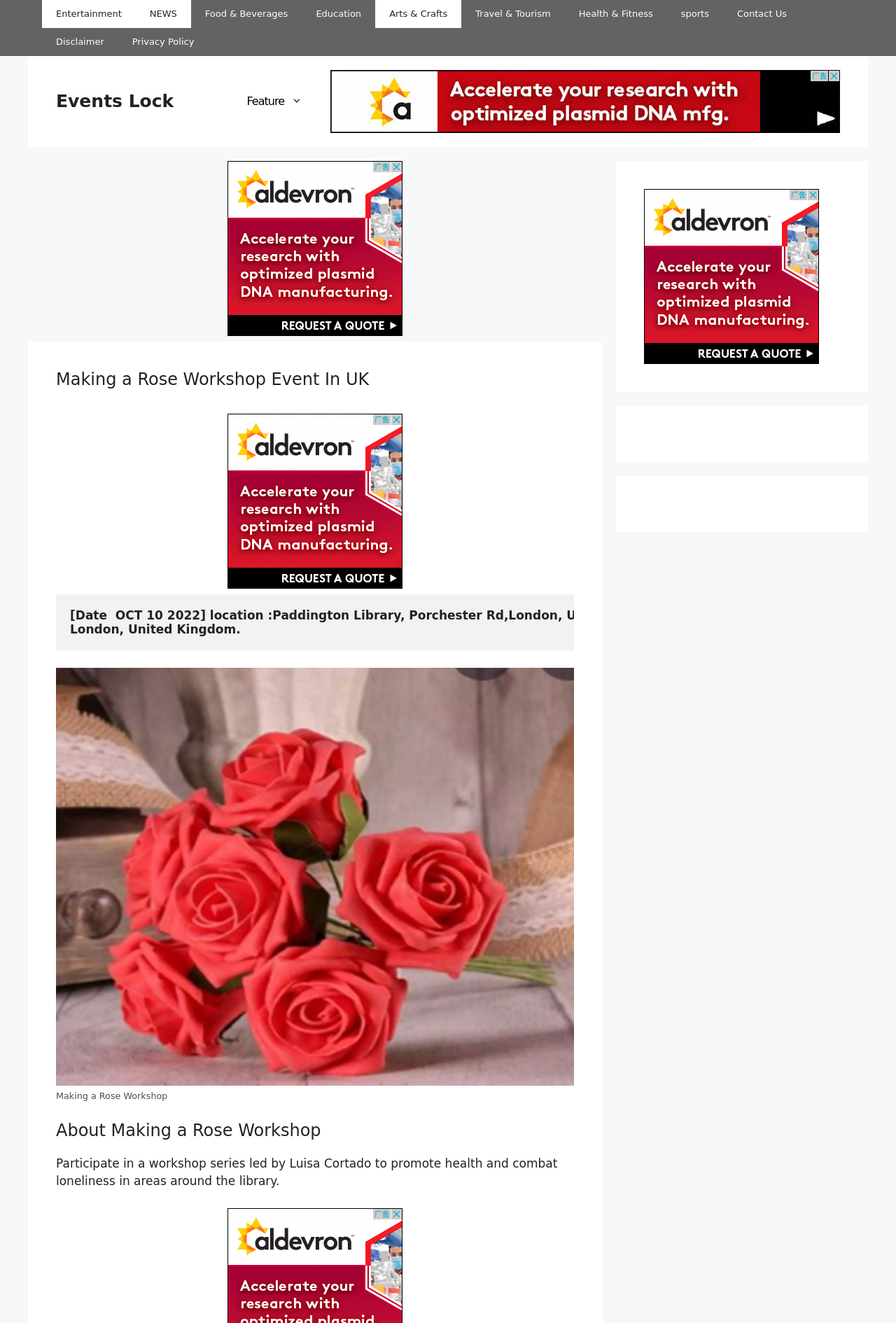Can you identify the bounding box coordinates of the clickable region needed to carry out this instruction: 'Contact Us'? The coordinates should be four float numbers within the range of 0 to 1, stated as [left, top, right, bottom].

[0.807, 0.0, 0.894, 0.021]